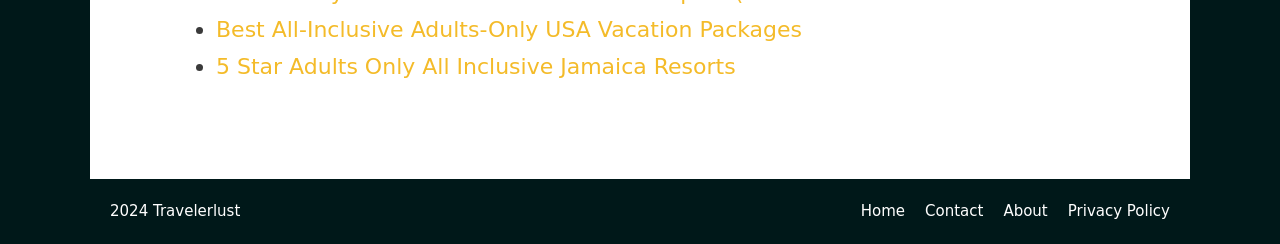Use a single word or phrase to answer the question: How many links are in the top navigation bar?

4